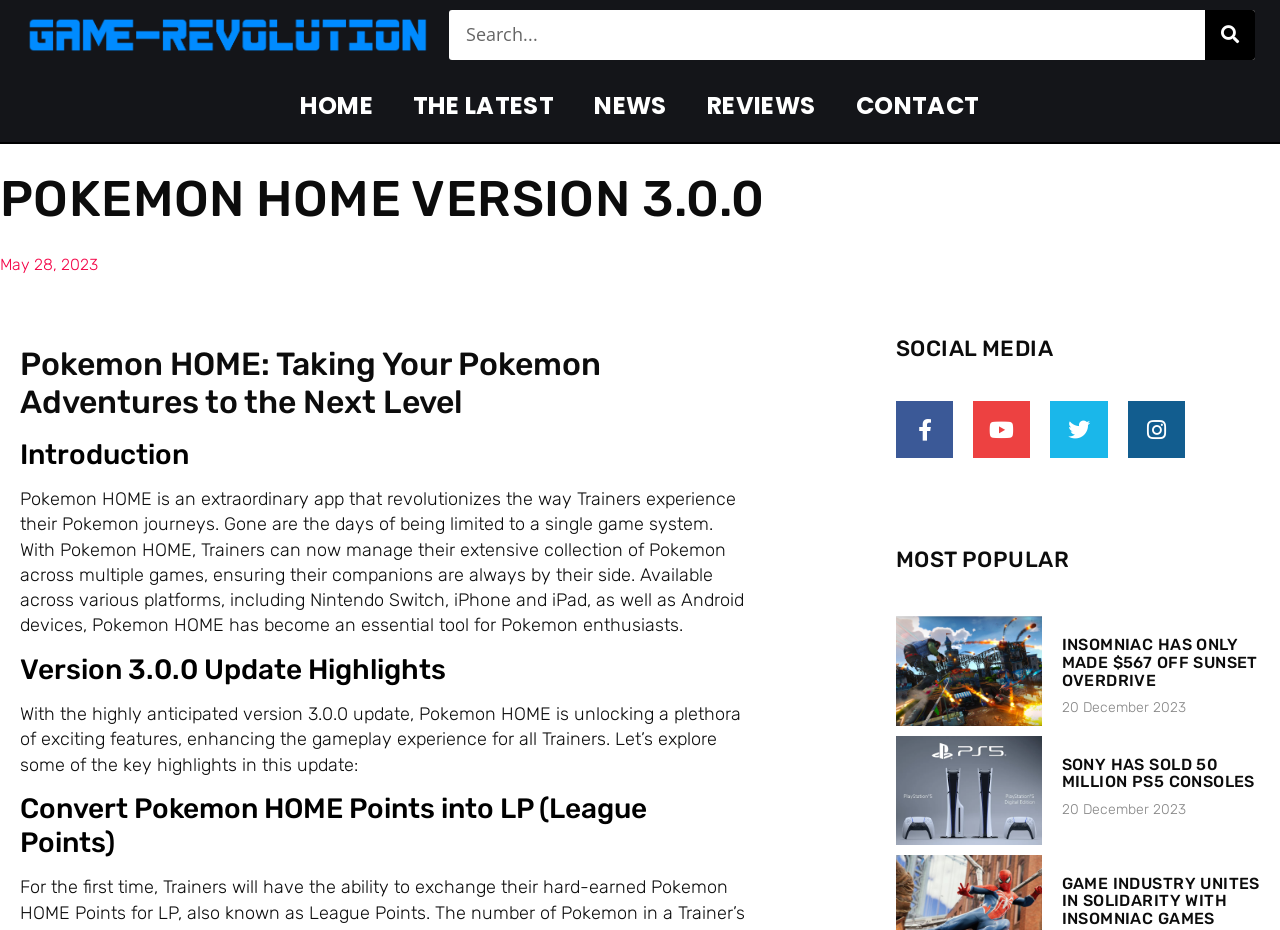What is the name of the app?
Using the image, respond with a single word or phrase.

Pokemon HOME